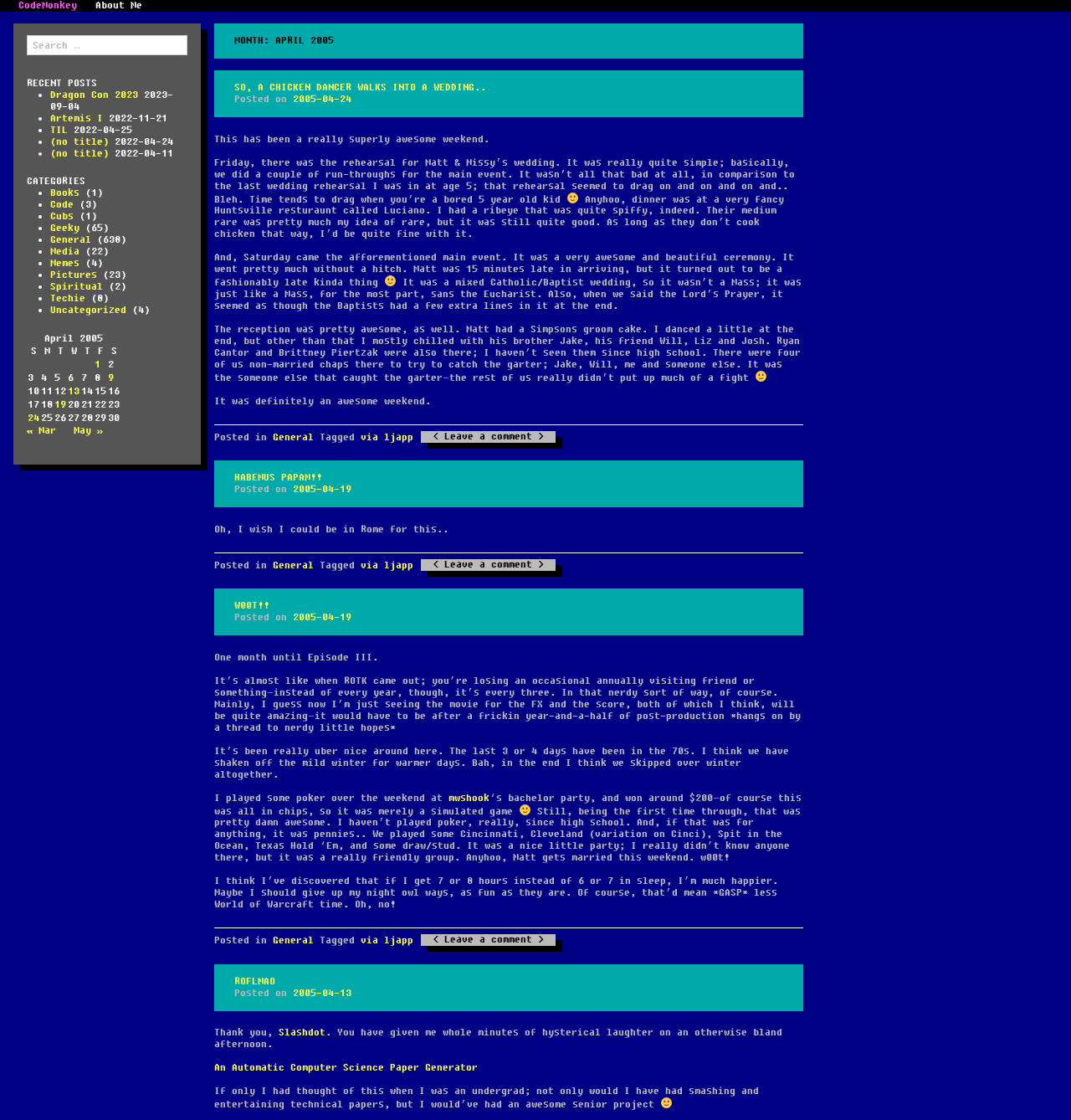With reference to the image, please provide a detailed answer to the following question: How many days of the week are listed in the calendar table?

I looked at the calendar table and found that it lists all 7 days of the week, which are S, M, T, W, T, F, and S.